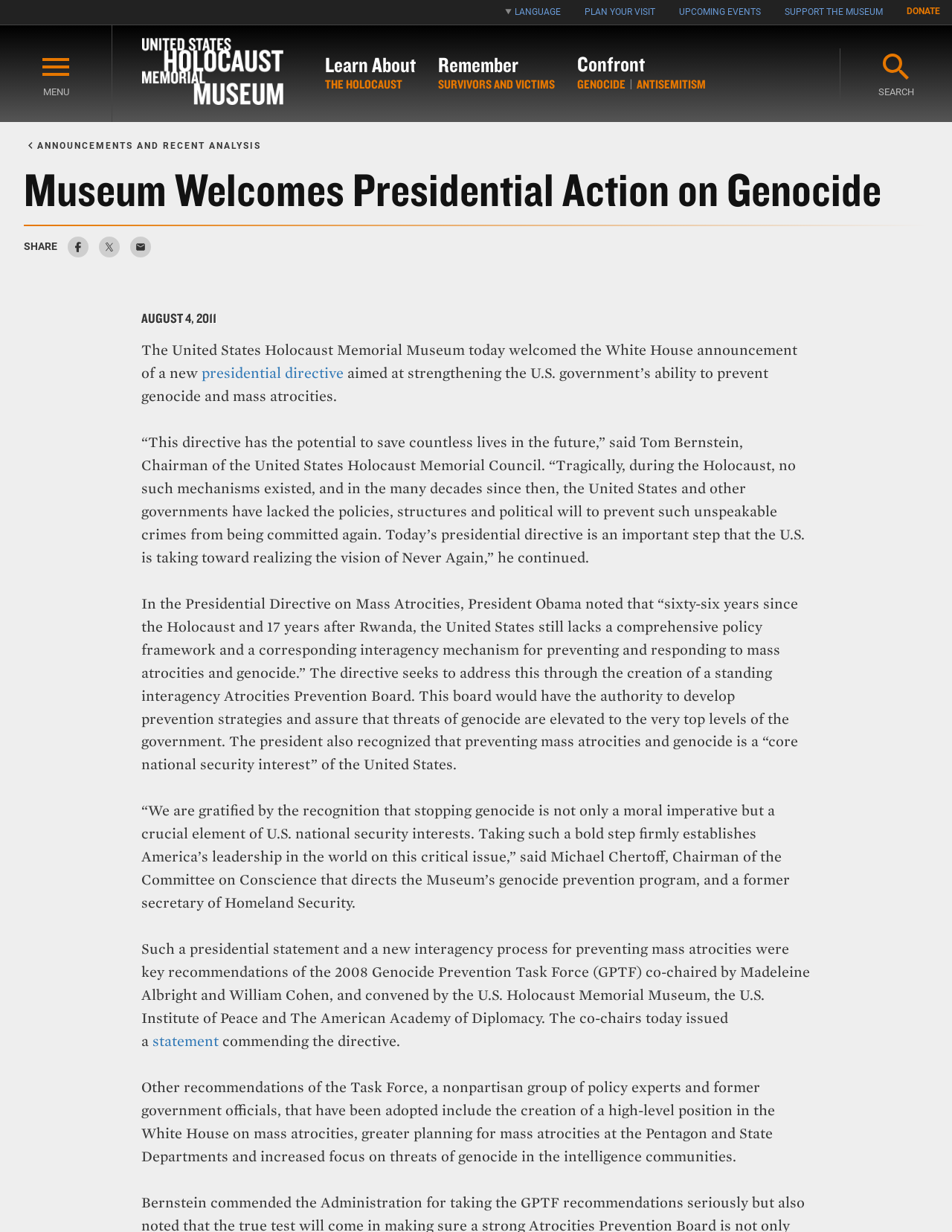Elaborate on the different components and information displayed on the webpage.

The webpage is about the United States Holocaust Memorial Museum's response to a new presidential directive aimed at preventing genocide and mass atrocities. At the top left, there is a "Skip to main content" link. Below it, there is a navigation menu with quick links to "LANGUAGE", "PLAN YOUR VISIT", "UPCOMING EVENTS", "SUPPORT THE MUSEUM", and "DONATE". 

On the top right, there is an "Open Primary Navigation" button with a "MENU" label next to it. Below the navigation menu, there is a featured links section with links to "Learn About THE HOLOCAUST", "Remember SURVIVORS AND VICTIMS", "GENOCIDE", and "ANTISEMITISM". 

On the right side, there is a "SEARCH" button. Below it, there is an announcement section with a heading "Museum Welcomes Presidential Action on Genocide". The main content of the page is an article about the presidential directive, which includes quotes from Tom Bernstein, Chairman of the United States Holocaust Memorial Council, and Michael Chertoff, Chairman of the Committee on Conscience. The article also mentions the 2008 Genocide Prevention Task Force and its recommendations. 

At the bottom of the article, there are social media sharing links to Facebook, Twitter, and Email. Above the article, there is a date "AUGUST 4, 2011" and a "SHARE" section with the same social media links.